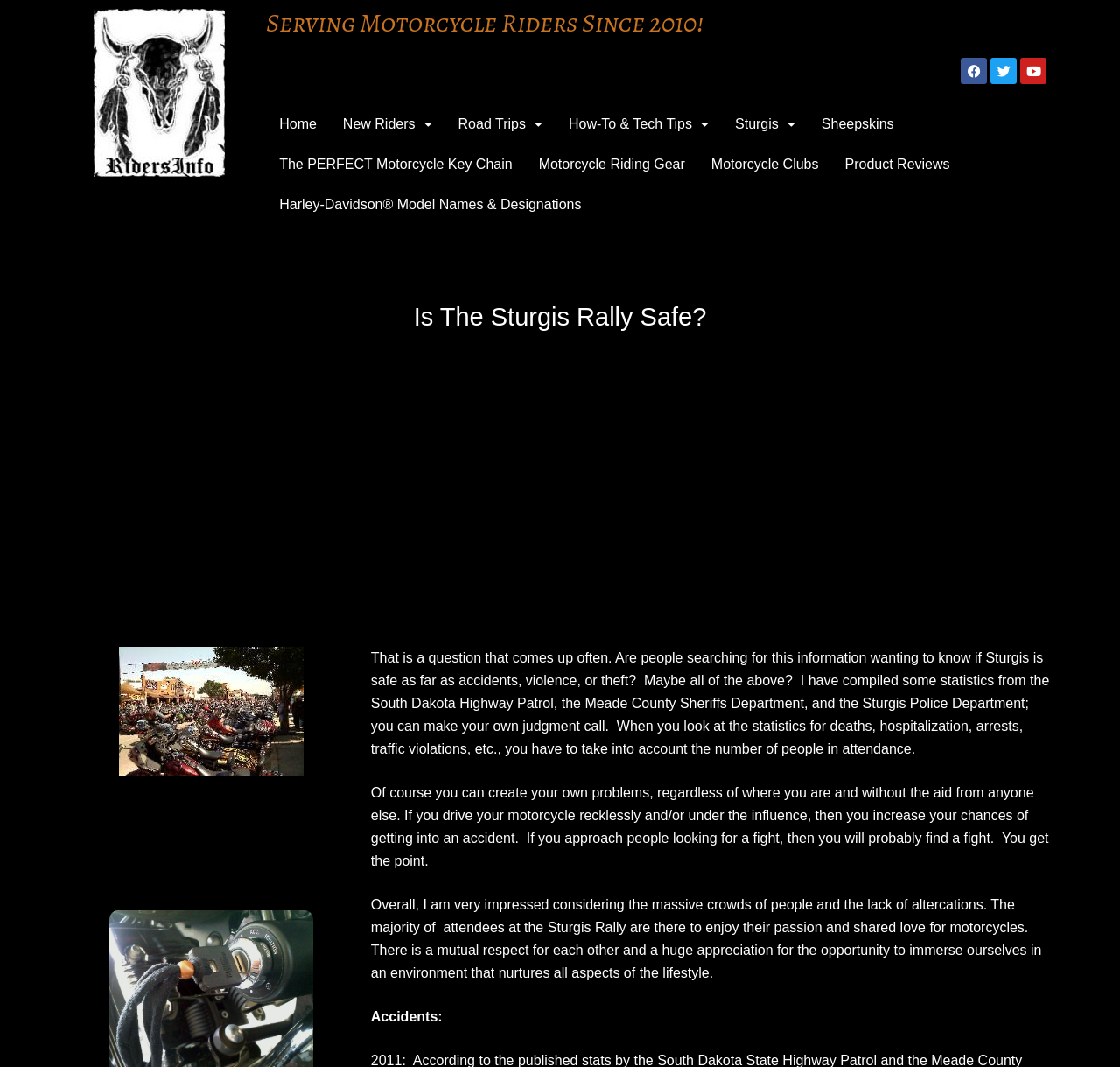Could you specify the bounding box coordinates for the clickable section to complete the following instruction: "View the image of Sturgis main street"?

[0.107, 0.606, 0.271, 0.727]